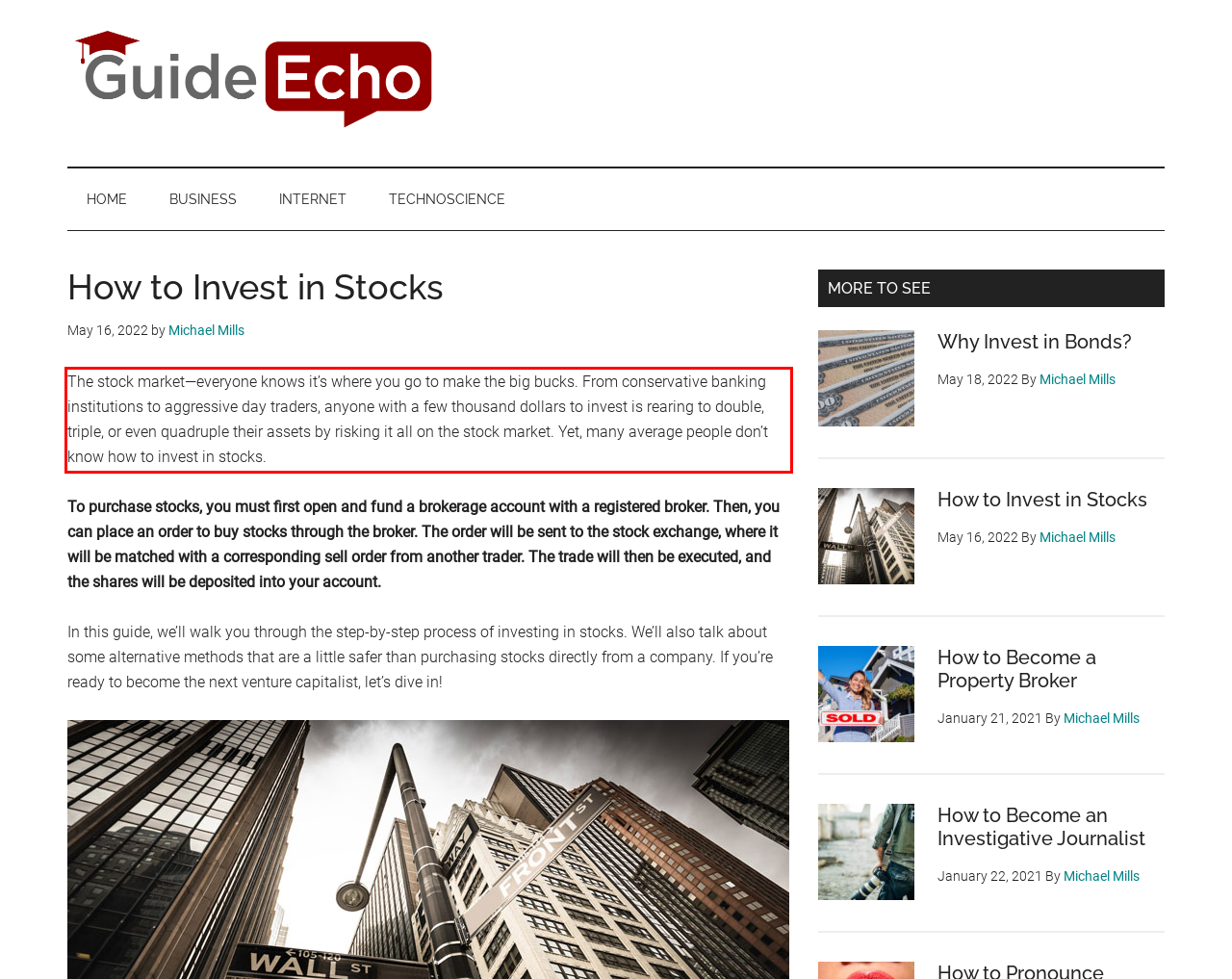Please take the screenshot of the webpage, find the red bounding box, and generate the text content that is within this red bounding box.

The stock market—everyone knows it’s where you go to make the big bucks. From conservative banking institutions to aggressive day traders, anyone with a few thousand dollars to invest is rearing to double, triple, or even quadruple their assets by risking it all on the stock market. Yet, many average people don’t know how to invest in stocks.